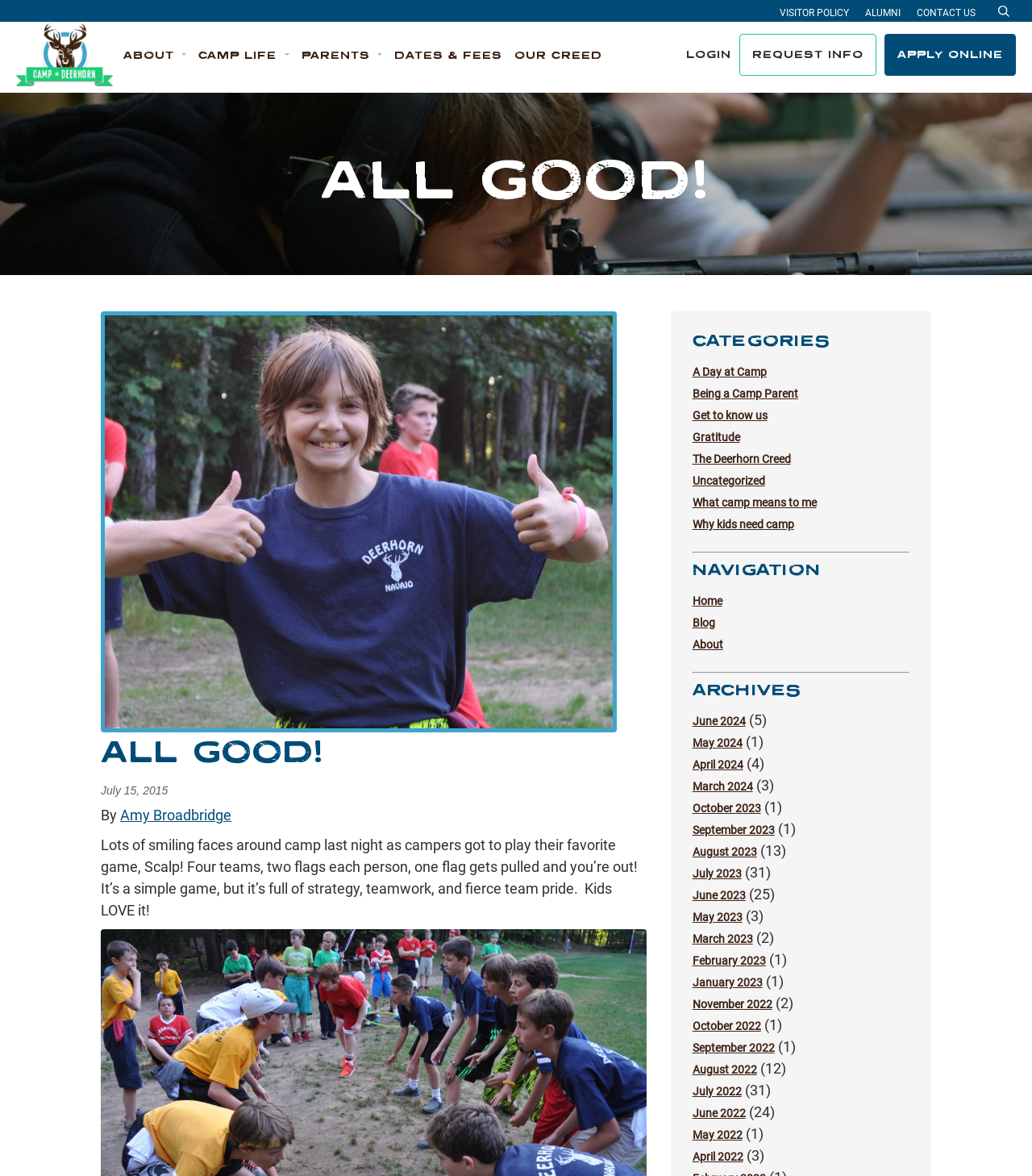Mark the bounding box of the element that matches the following description: "Get to know us".

[0.671, 0.348, 0.743, 0.359]